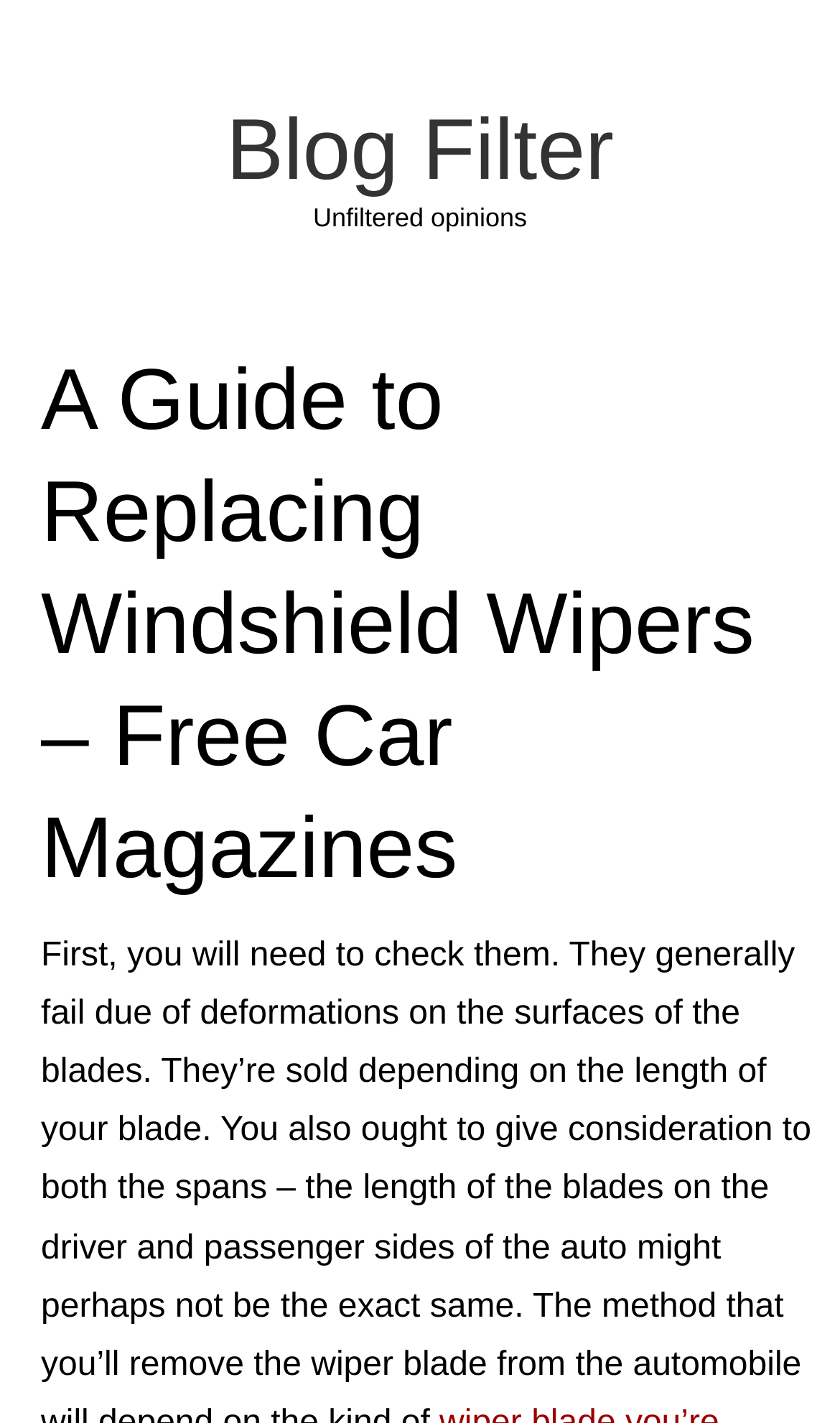Provide the bounding box coordinates for the UI element that is described as: "Blog Filter".

[0.269, 0.073, 0.731, 0.139]